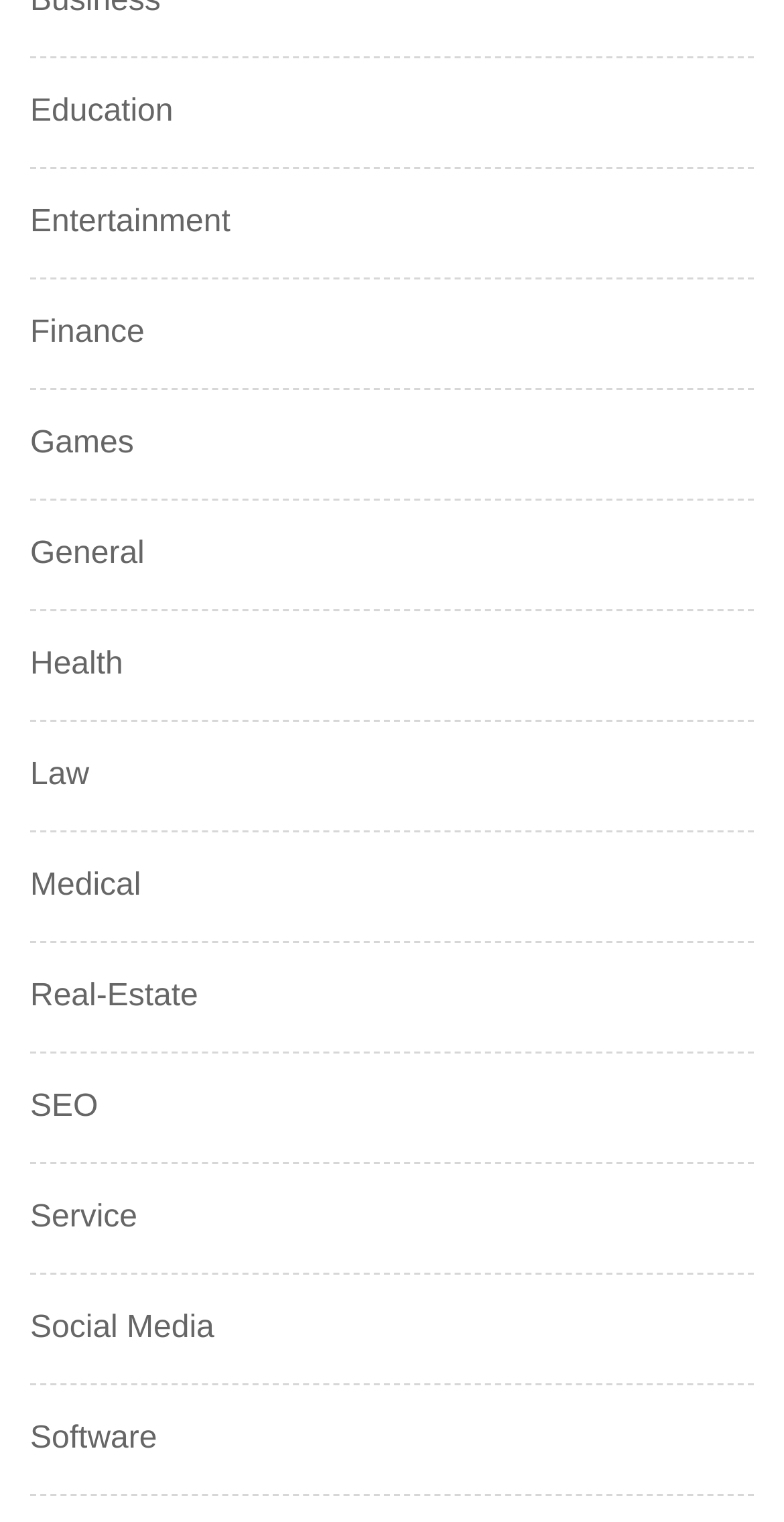Provide the bounding box coordinates of the HTML element described as: "Medical". The bounding box coordinates should be four float numbers between 0 and 1, i.e., [left, top, right, bottom].

[0.038, 0.567, 0.18, 0.599]